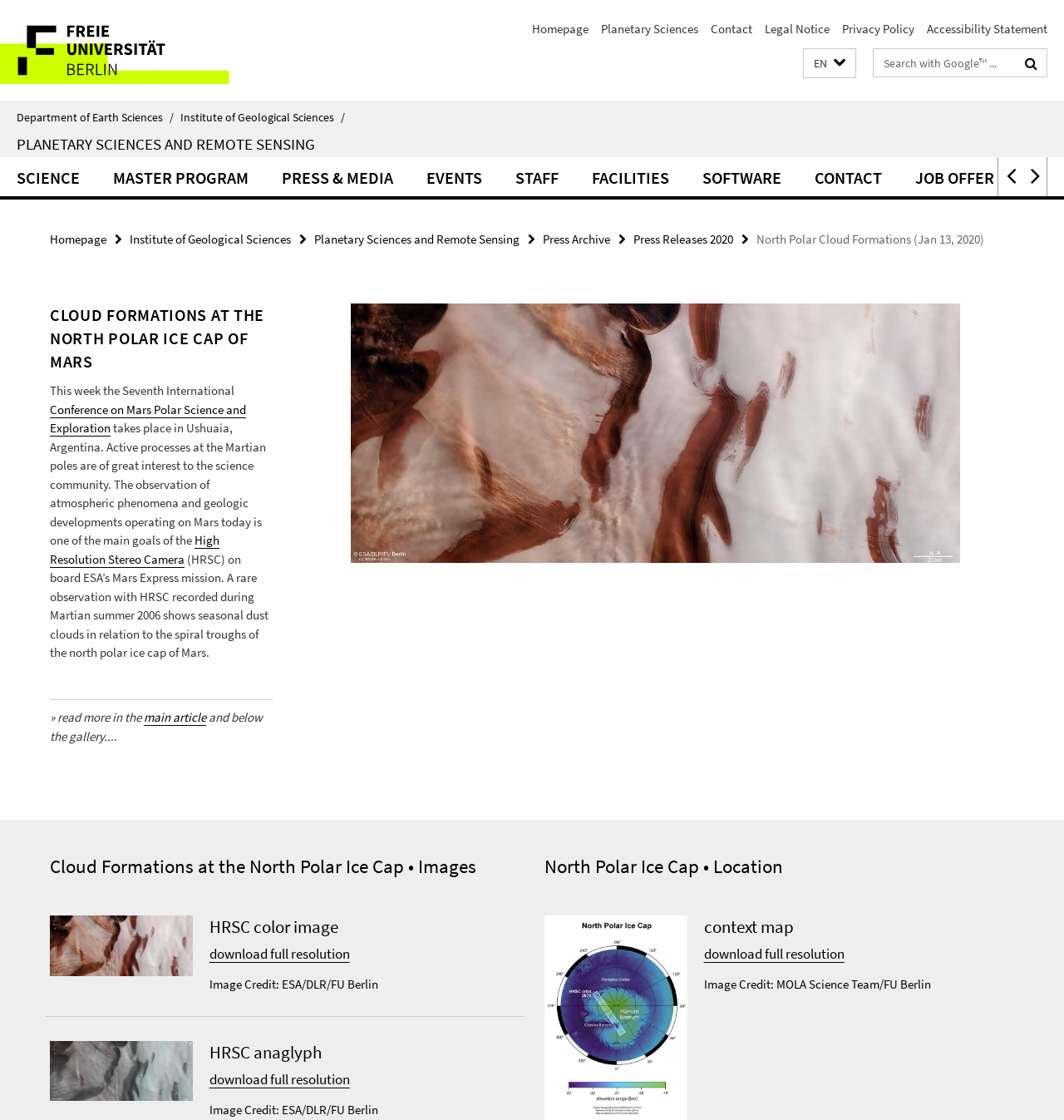What is the name of the camera used to capture the images?
From the details in the image, provide a complete and detailed answer to the question.

The name of the camera used to capture the images can be determined by reading the text, which says 'A rare observation with HRSC recorded during Martian summer 2006 shows seasonal dust clouds in relation to the spiral troughs of the north polar ice cap of Mars.' HRSC stands for High Resolution Stereo Camera, which is also mentioned as a link on the page.